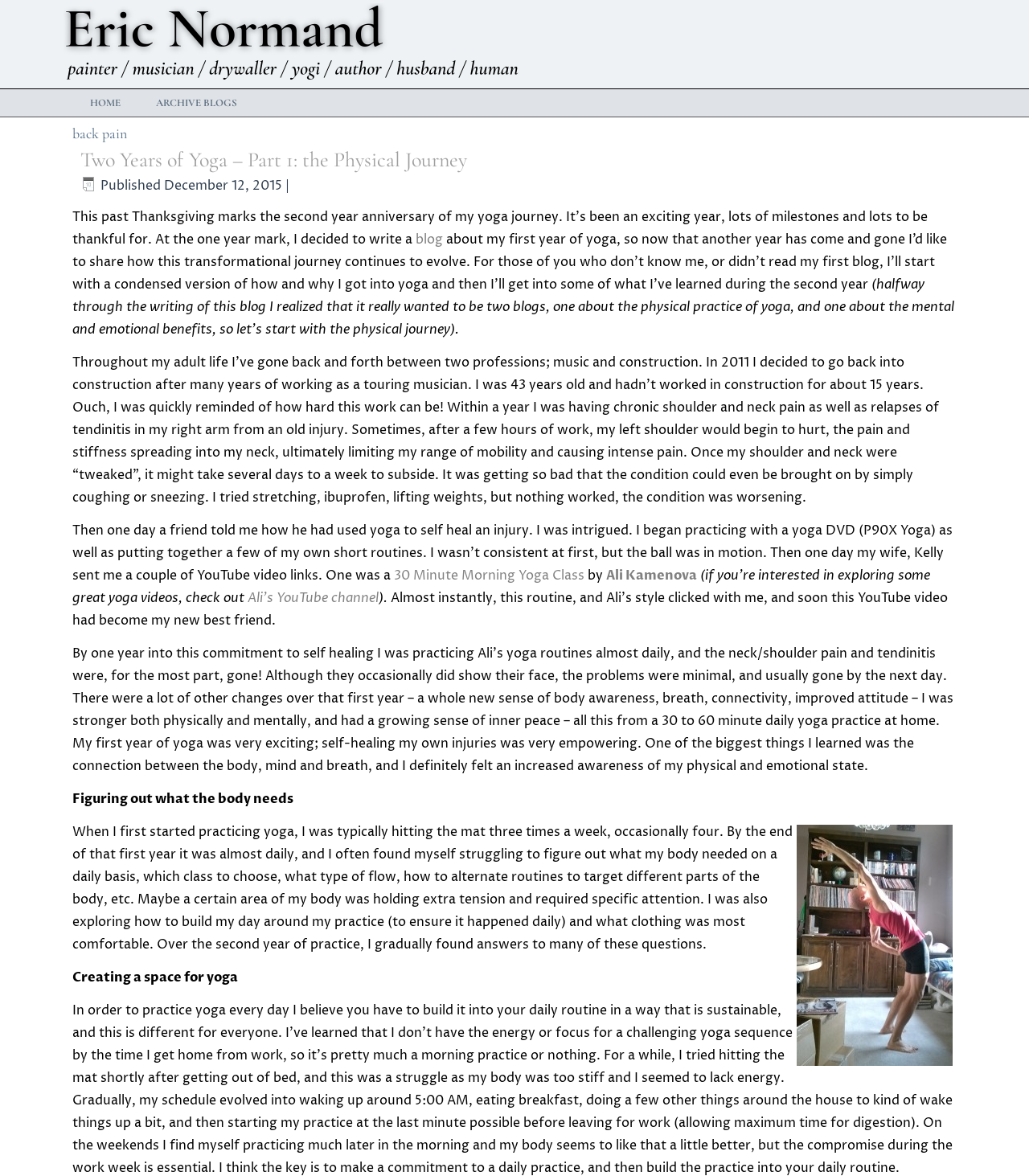Please identify the bounding box coordinates of the element's region that needs to be clicked to fulfill the following instruction: "Visit the 'Ali Kamenova' YouTube channel". The bounding box coordinates should consist of four float numbers between 0 and 1, i.e., [left, top, right, bottom].

[0.589, 0.482, 0.677, 0.497]